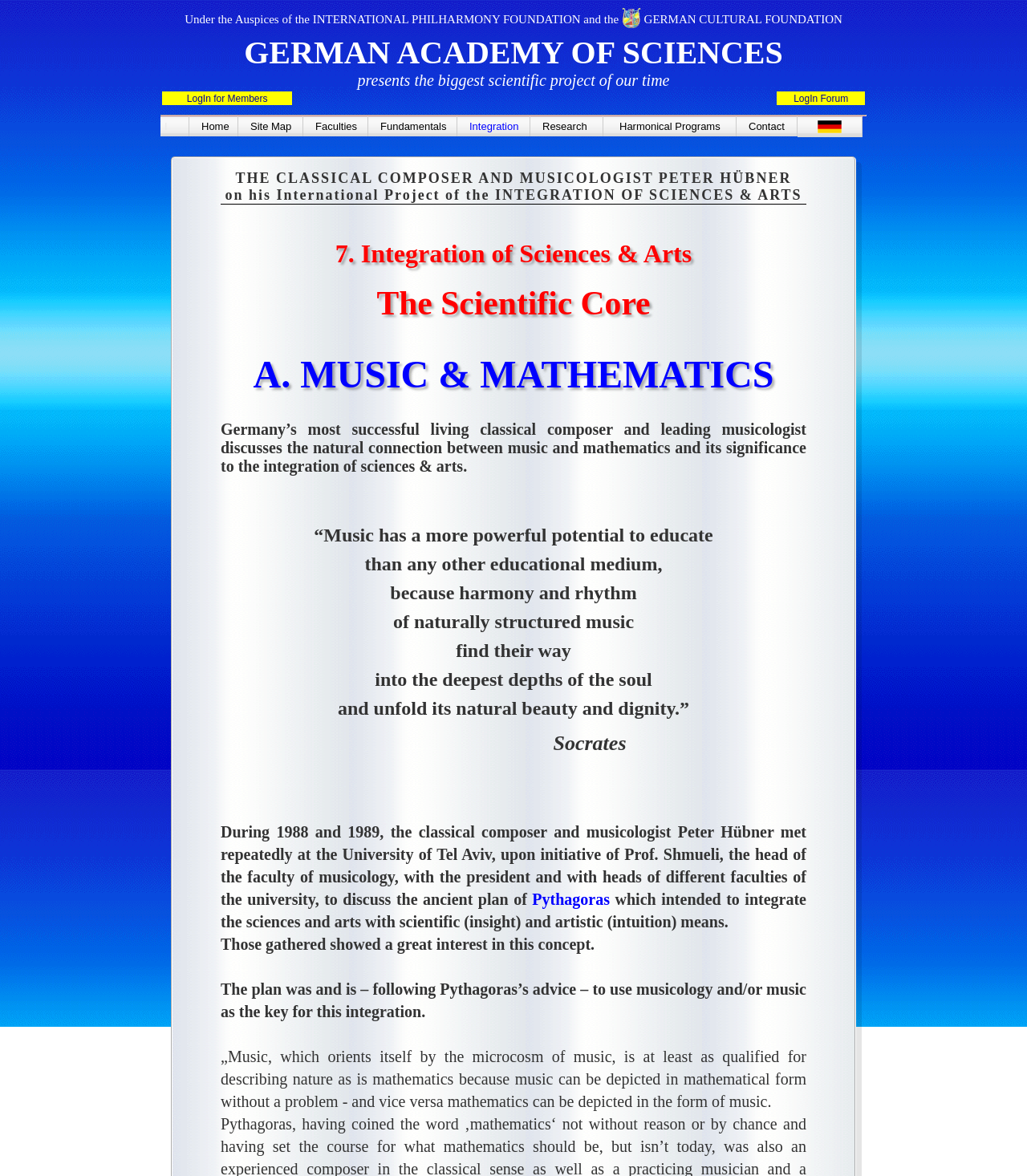Identify the bounding box coordinates of the region I need to click to complete this instruction: "Go to Home".

[0.196, 0.102, 0.231, 0.113]